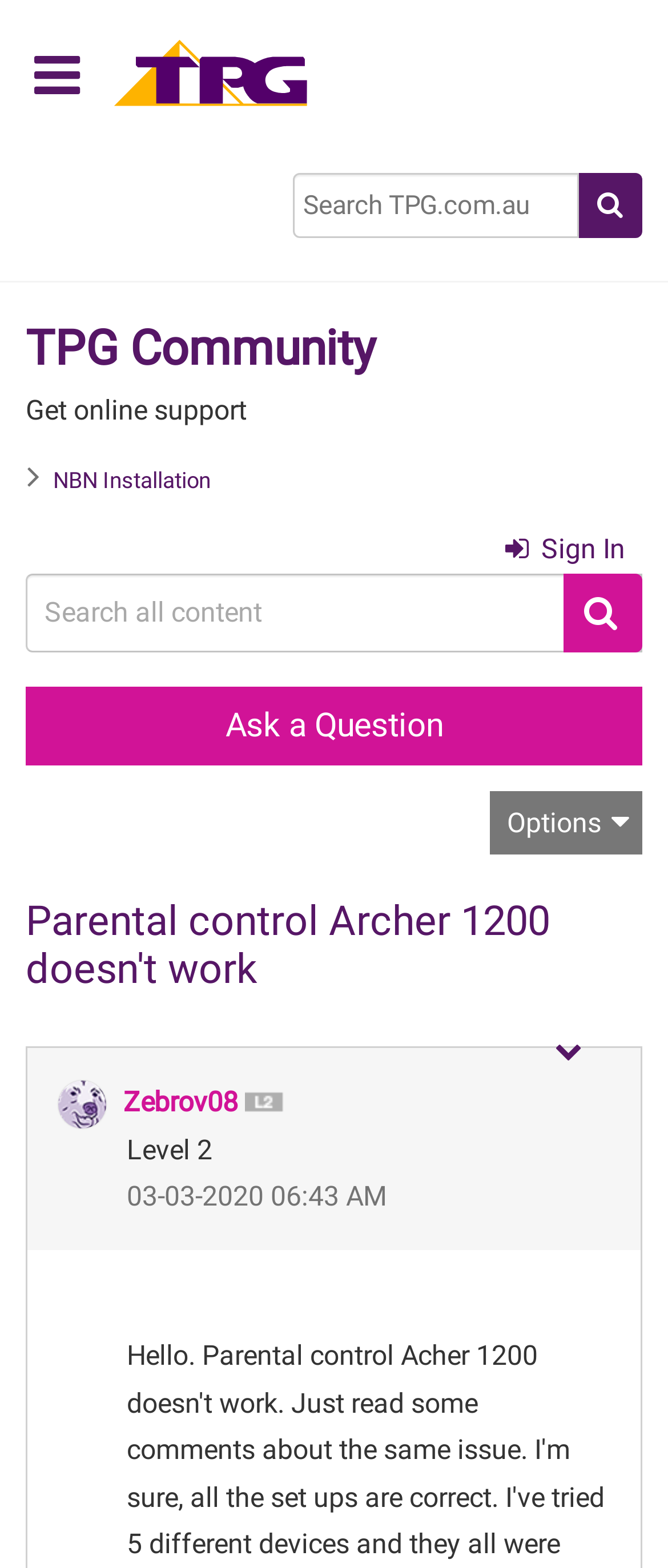Locate the bounding box coordinates of the UI element described by: "Sign In". Provide the coordinates as four float numbers between 0 and 1, formatted as [left, top, right, bottom].

[0.756, 0.336, 0.936, 0.366]